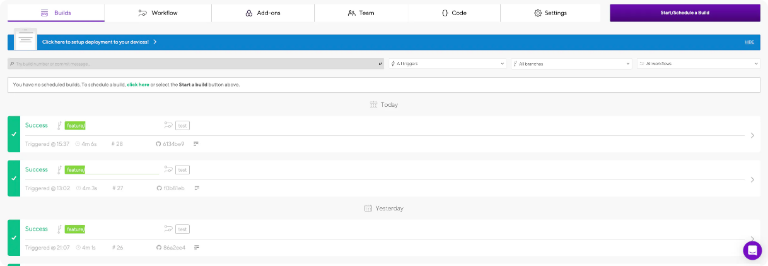What is the status of the builds displayed in the dashboard?
Based on the screenshot, respond with a single word or phrase.

Success